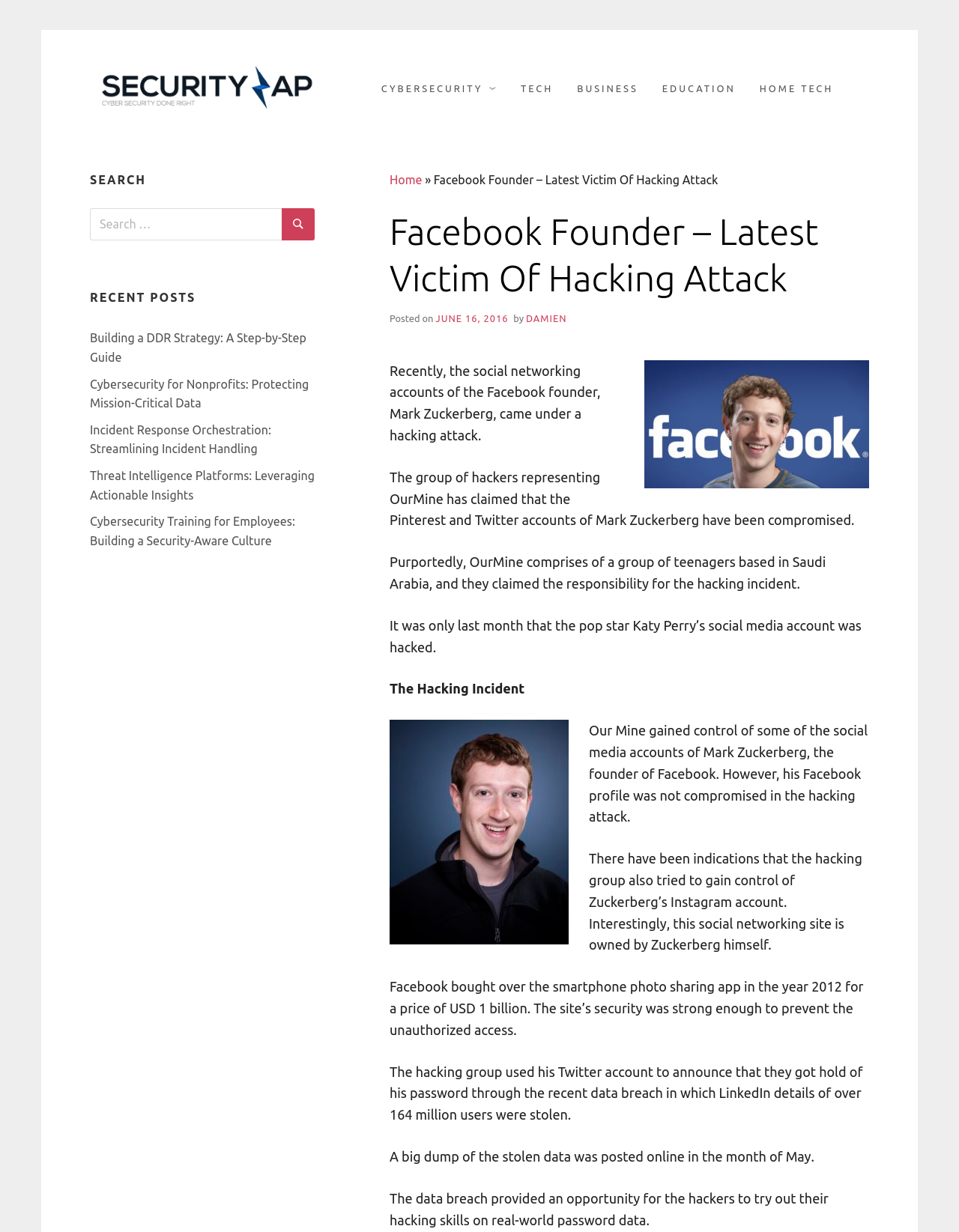Please find the bounding box coordinates of the element that you should click to achieve the following instruction: "Search for something". The coordinates should be presented as four float numbers between 0 and 1: [left, top, right, bottom].

[0.094, 0.169, 0.328, 0.195]